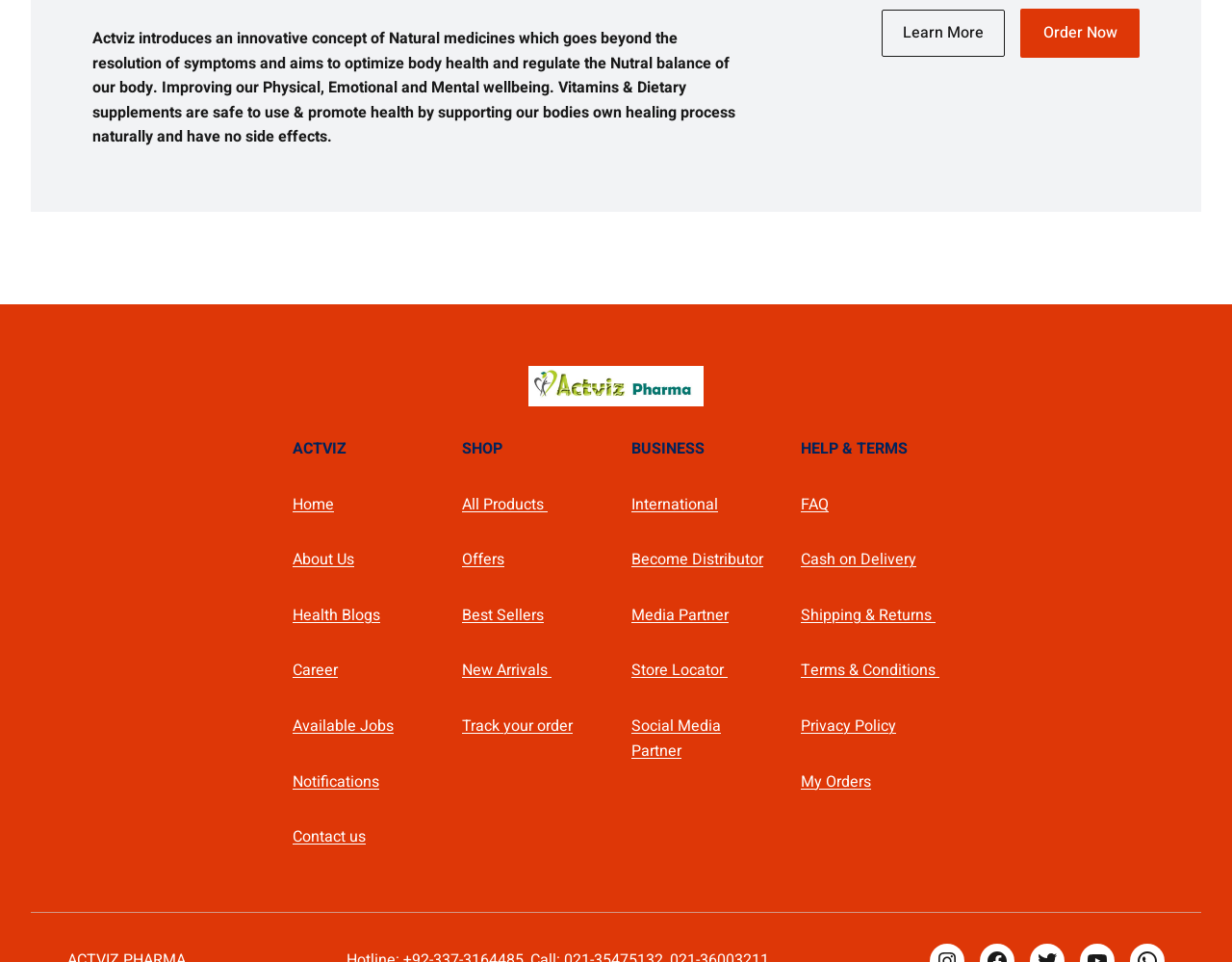Highlight the bounding box coordinates of the region I should click on to meet the following instruction: "Learn more about Actviz".

[0.715, 0.01, 0.816, 0.059]